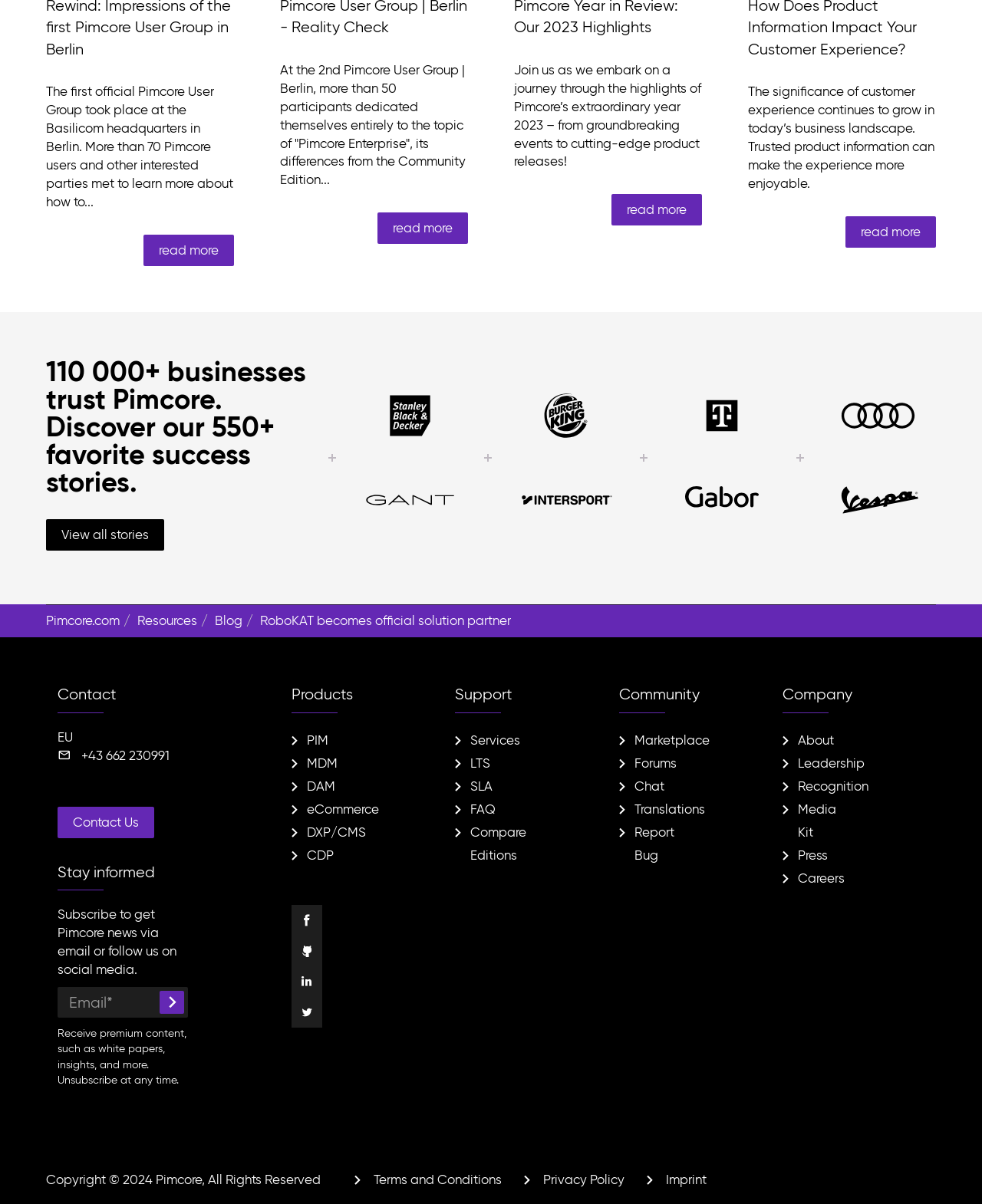Please reply to the following question with a single word or a short phrase:
What are the social media platforms where Pimcore has a presence?

Facebook, Github, LinkedIn, Twitter